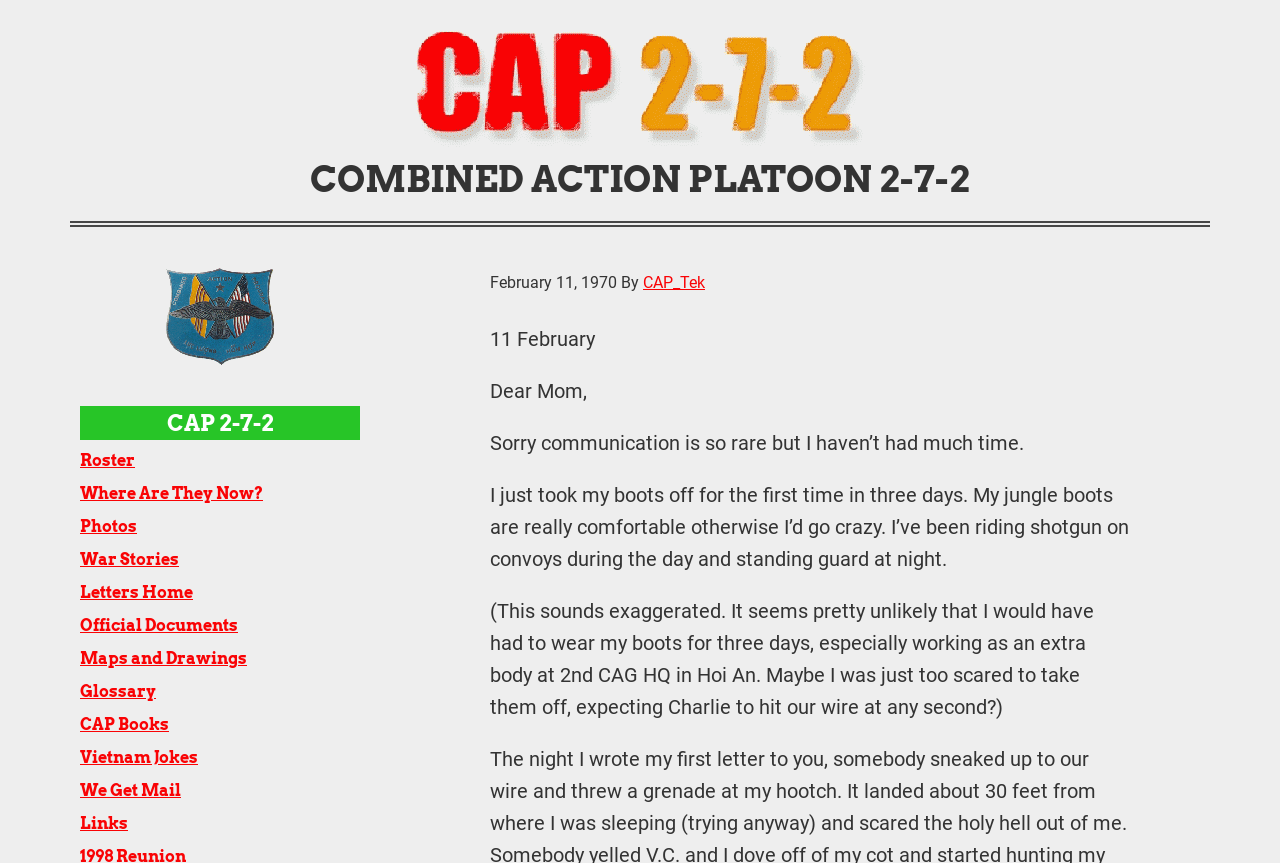Provide the bounding box coordinates in the format (top-left x, top-left y, bottom-right x, bottom-right y). All values are floating point numbers between 0 and 1. Determine the bounding box coordinate of the UI element described as: parent_node: COMBINED ACTION PLATOON 2-7-2

[0.324, 0.149, 0.676, 0.177]